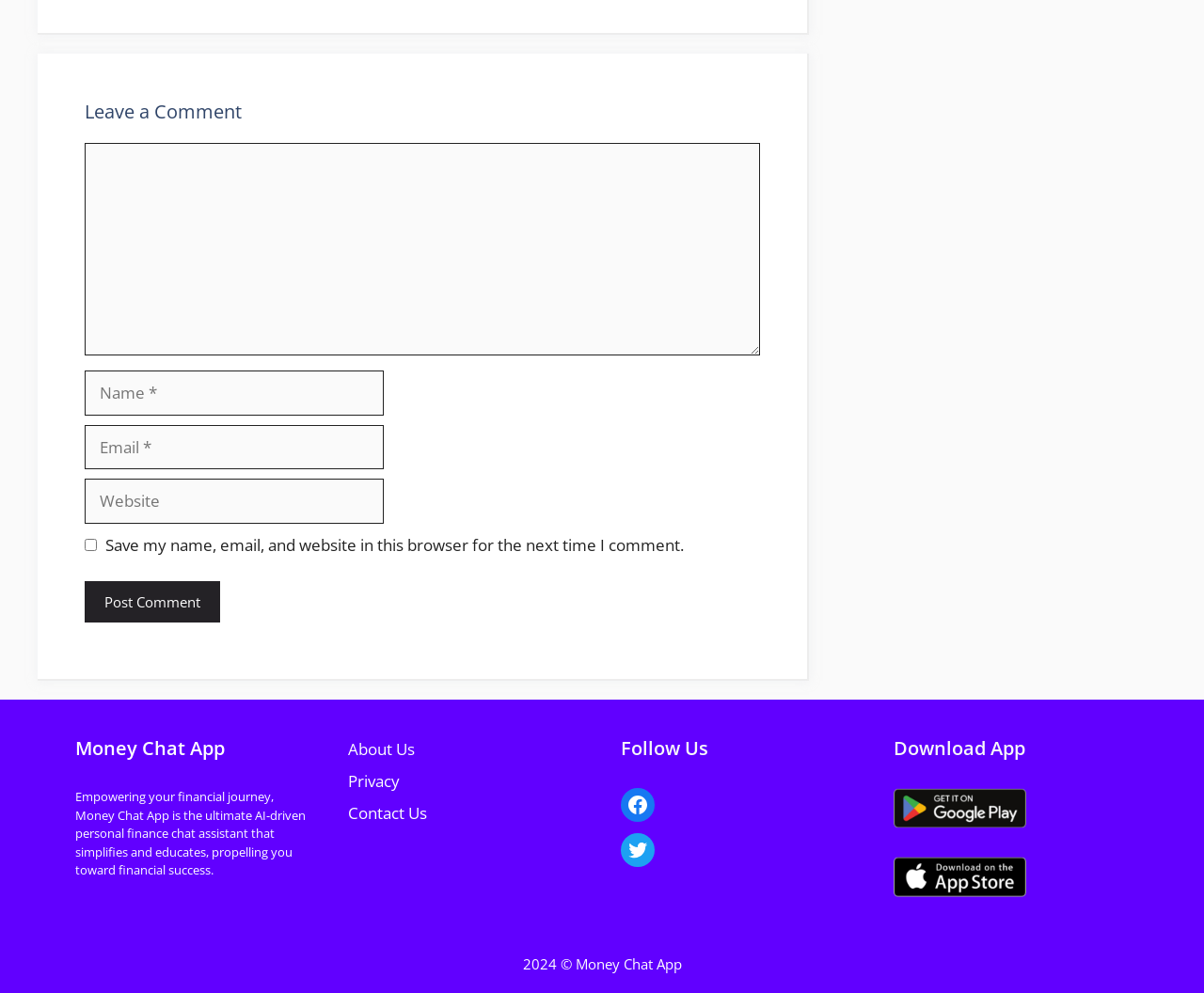Identify the bounding box coordinates of the region I need to click to complete this instruction: "Leave a comment".

[0.07, 0.101, 0.631, 0.125]